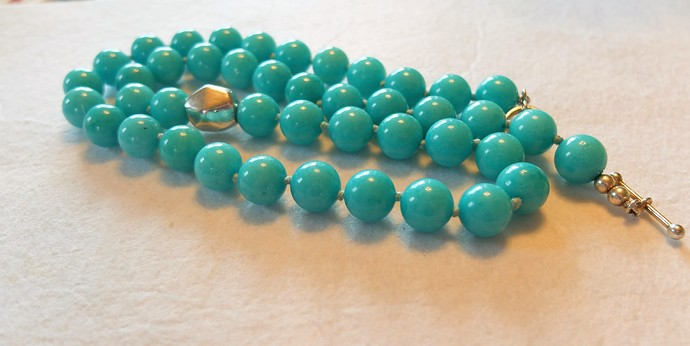Respond to the question below with a single word or phrase:
What is the shape of the silver clasp?

Uniquely shaped